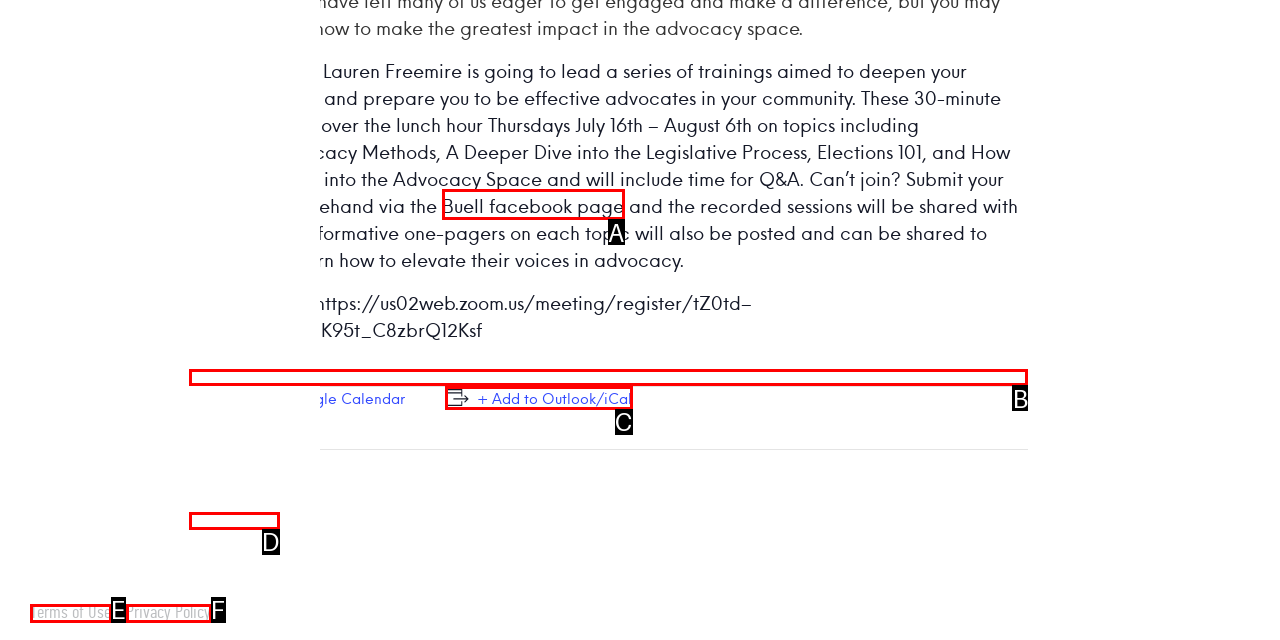Select the letter that corresponds to the description: Terms of Use. Provide your answer using the option's letter.

E